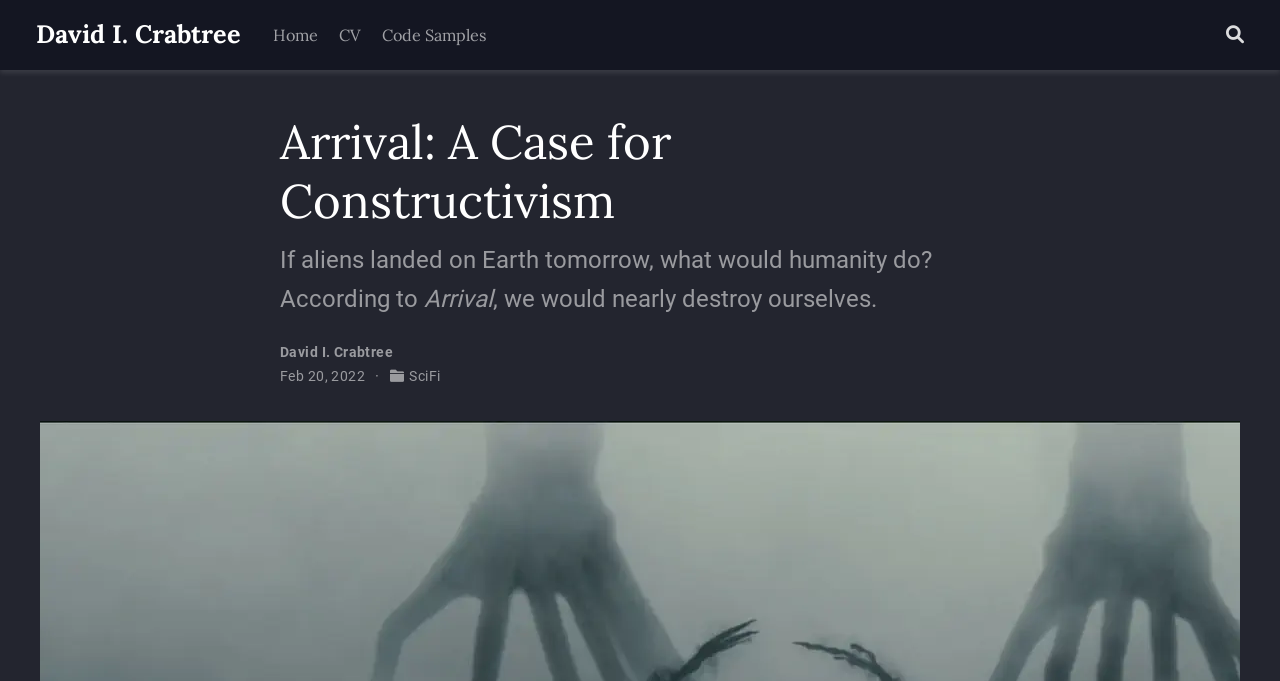What category does the article belong to?
Based on the image, answer the question with a single word or brief phrase.

SciFi